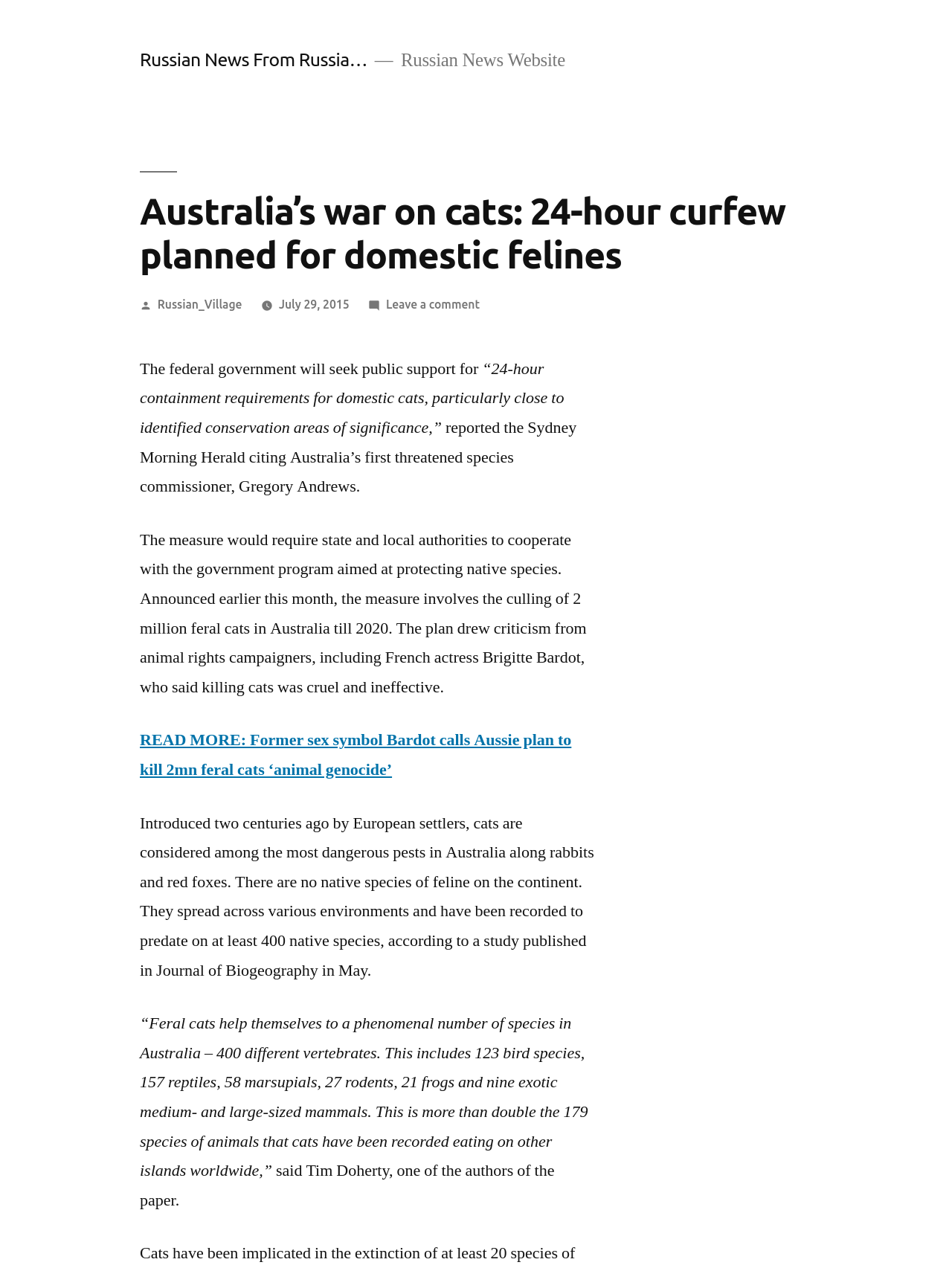Can you find and generate the webpage's heading?

Australia’s war on cats: 24-hour curfew planned for domestic felines